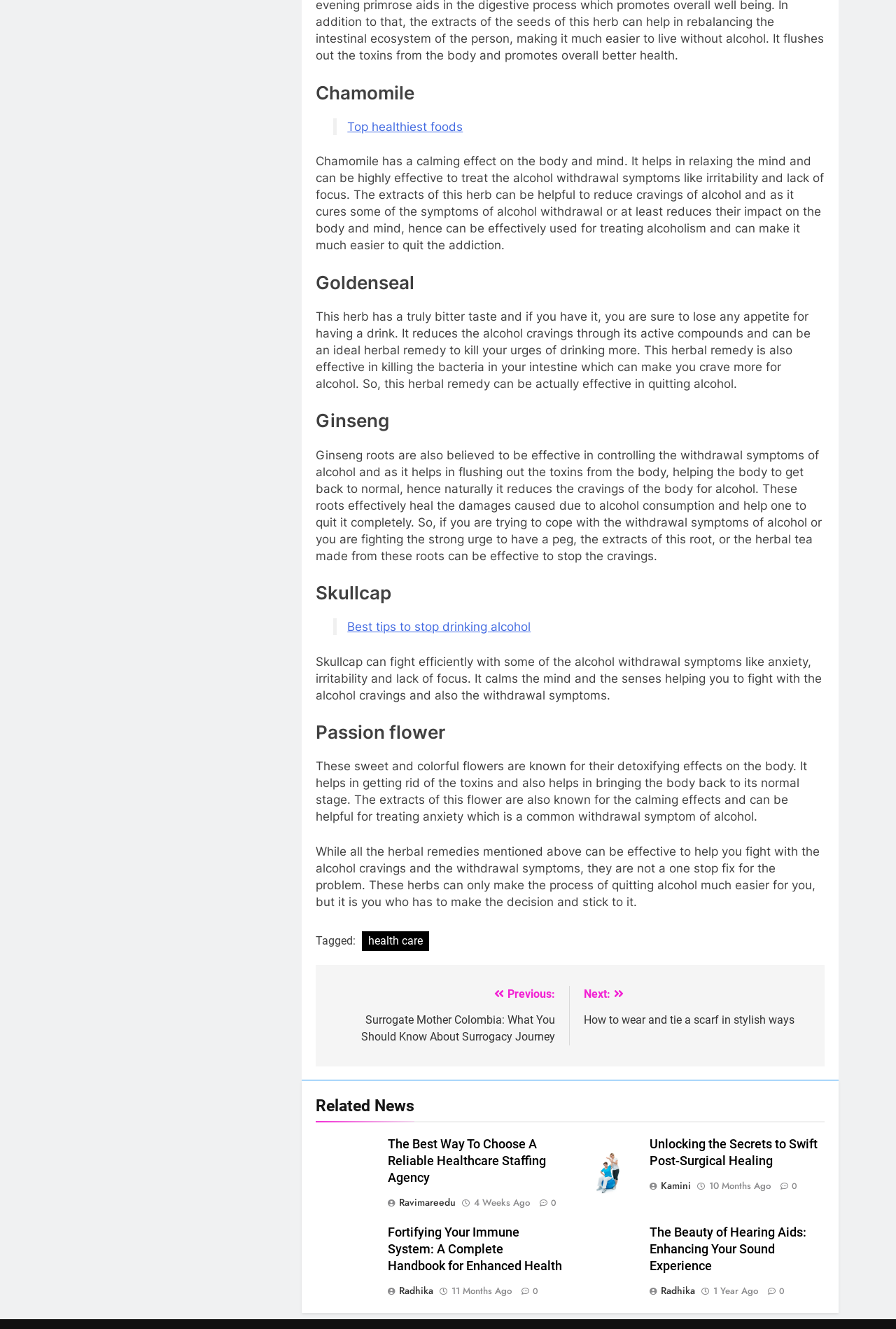What is the first herbal remedy mentioned?
Please provide a detailed answer to the question.

The first herbal remedy mentioned is Chamomile, which is stated to have a calming effect on the body and mind, helping to treat alcohol withdrawal symptoms.